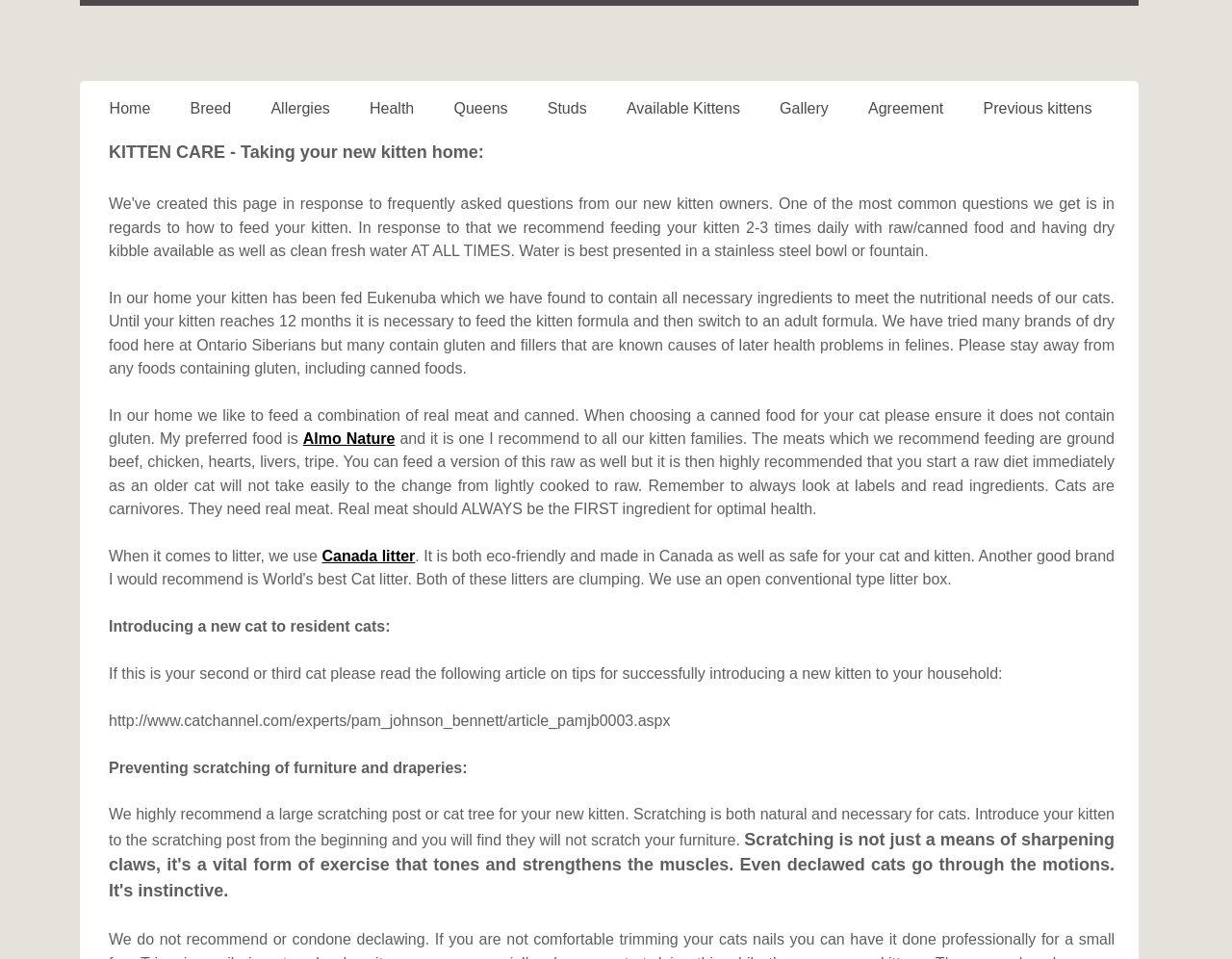Determine the bounding box coordinates of the area to click in order to meet this instruction: "Click on the 'http://www.catchannel.com/experts/pam_johnson_bennett/article_pamjb0003.aspx' link".

[0.088, 0.743, 0.544, 0.76]